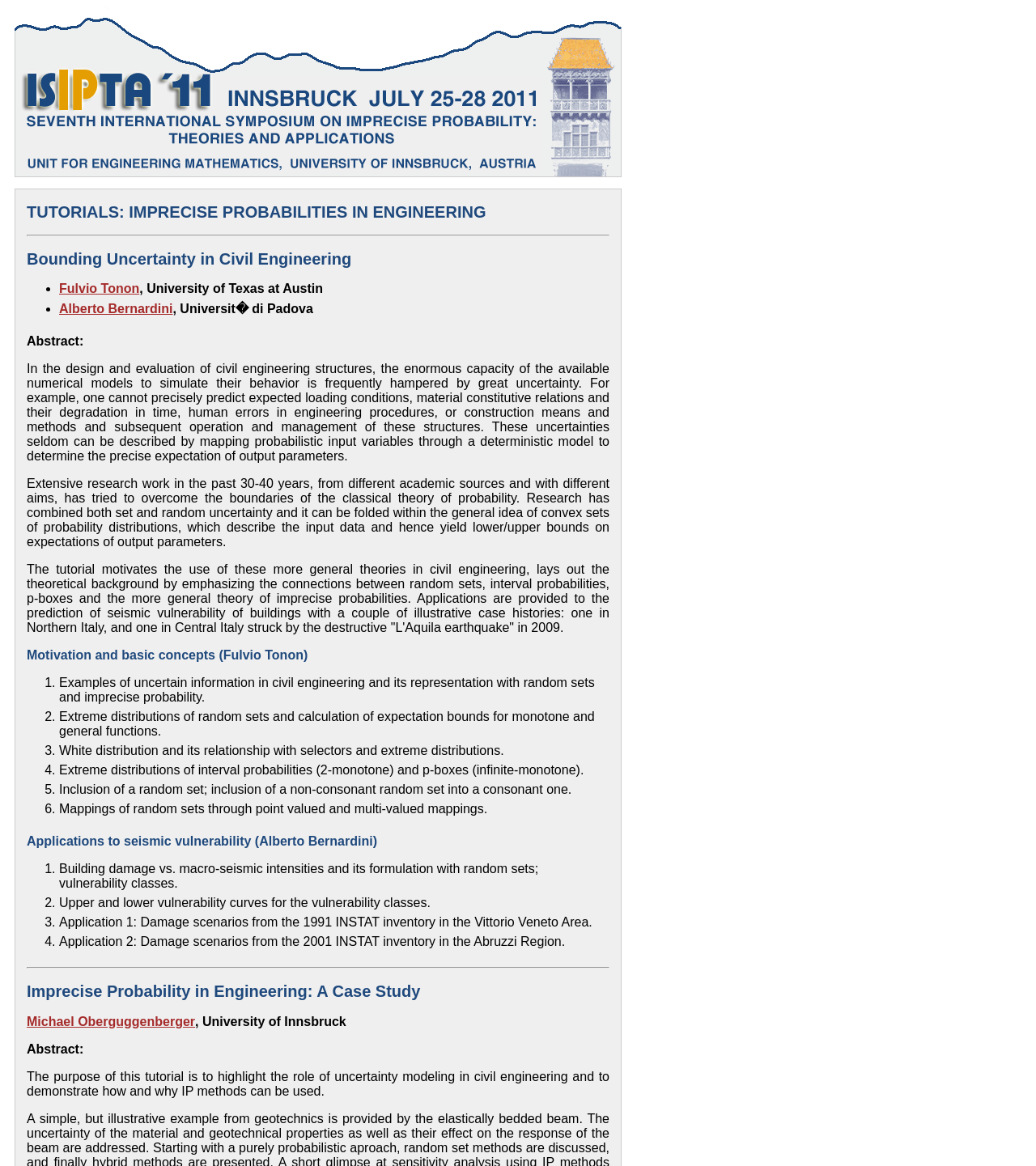What is the topic of the second tutorial?
Refer to the image and provide a one-word or short phrase answer.

Imprecise Probability in Engineering: A Case Study